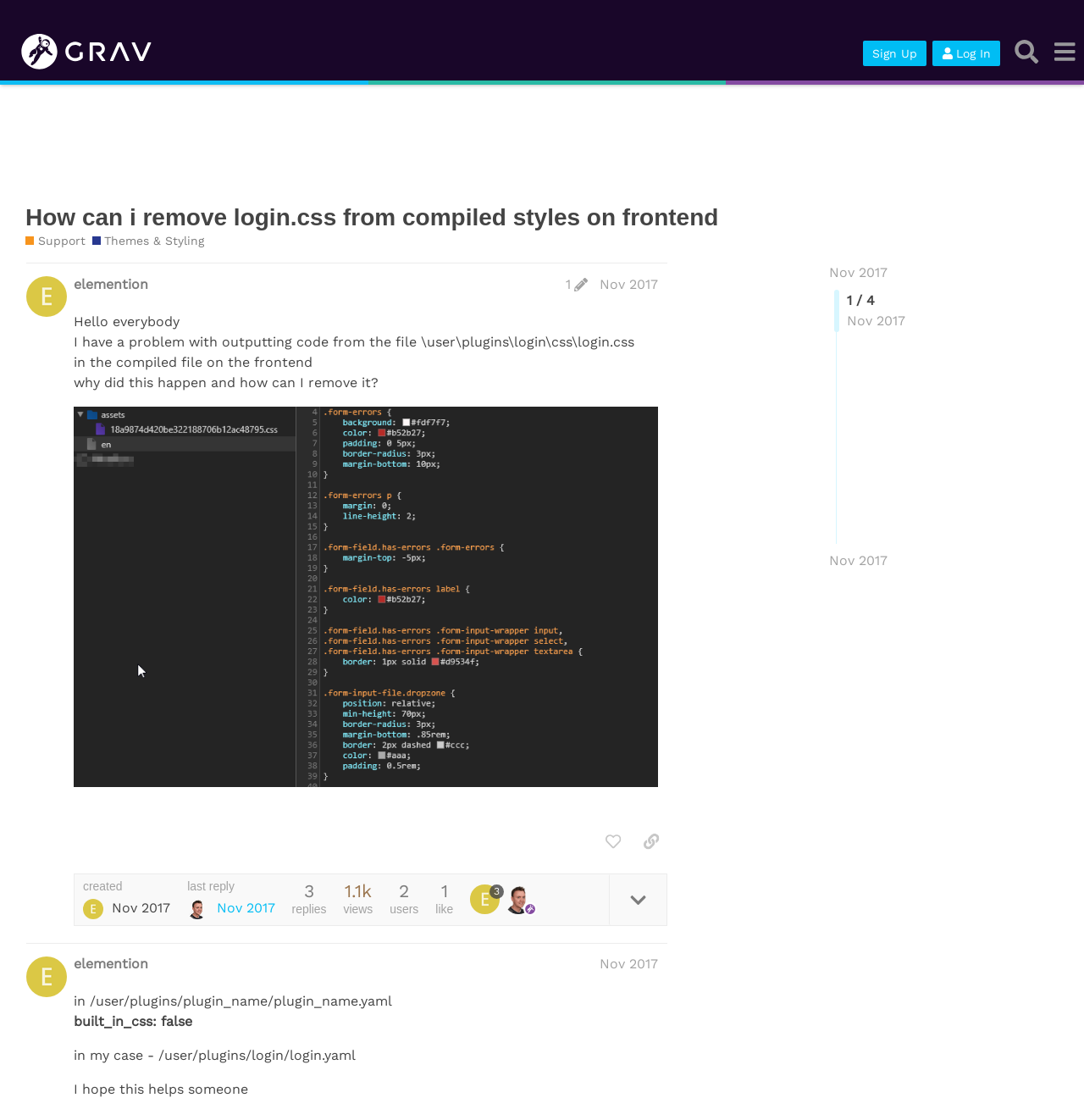Locate the bounding box coordinates of the element I should click to achieve the following instruction: "Search in the forum".

[0.929, 0.029, 0.965, 0.063]